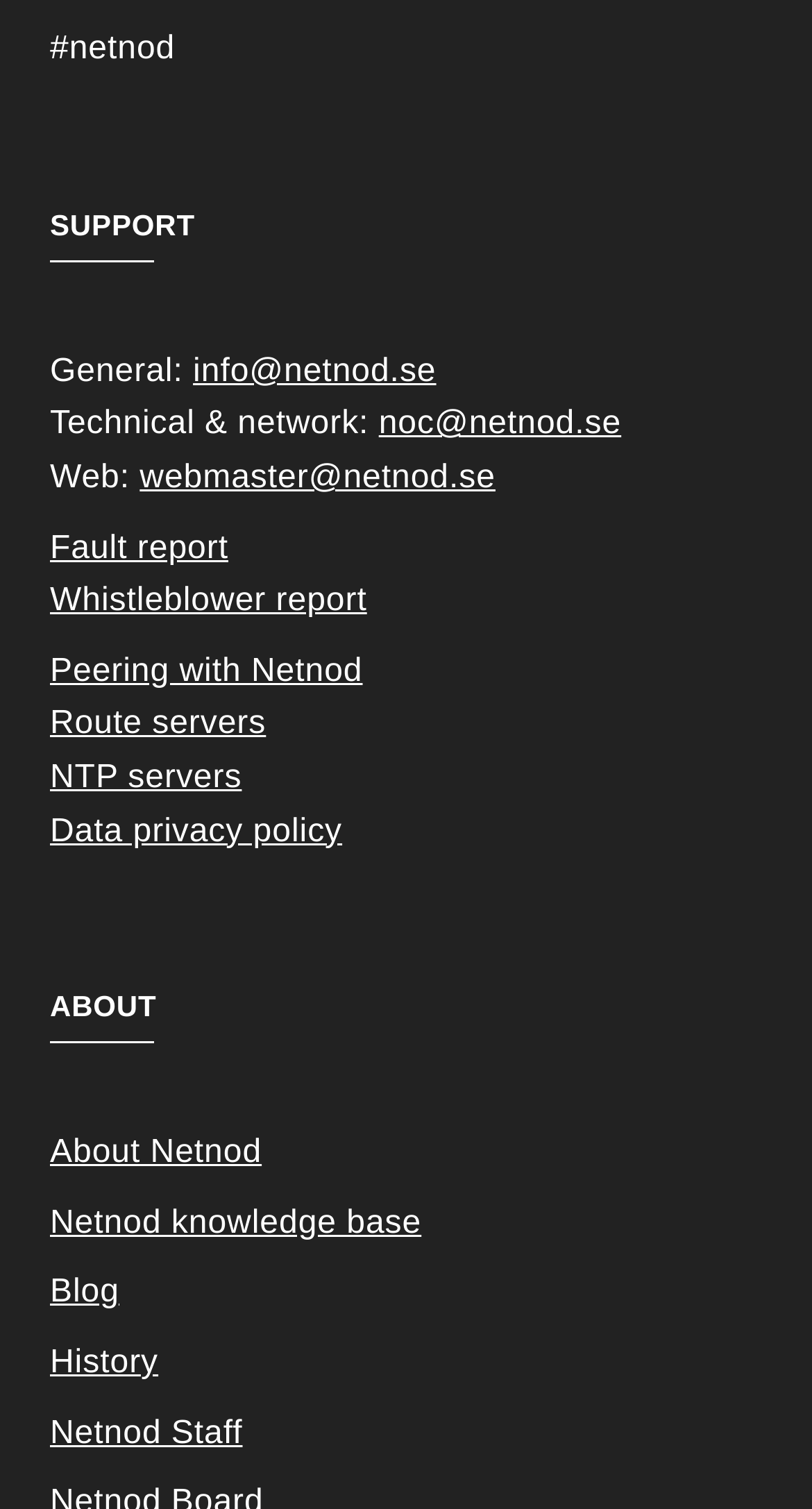Could you specify the bounding box coordinates for the clickable section to complete the following instruction: "Read the Netnod knowledge base"?

[0.062, 0.799, 0.519, 0.822]